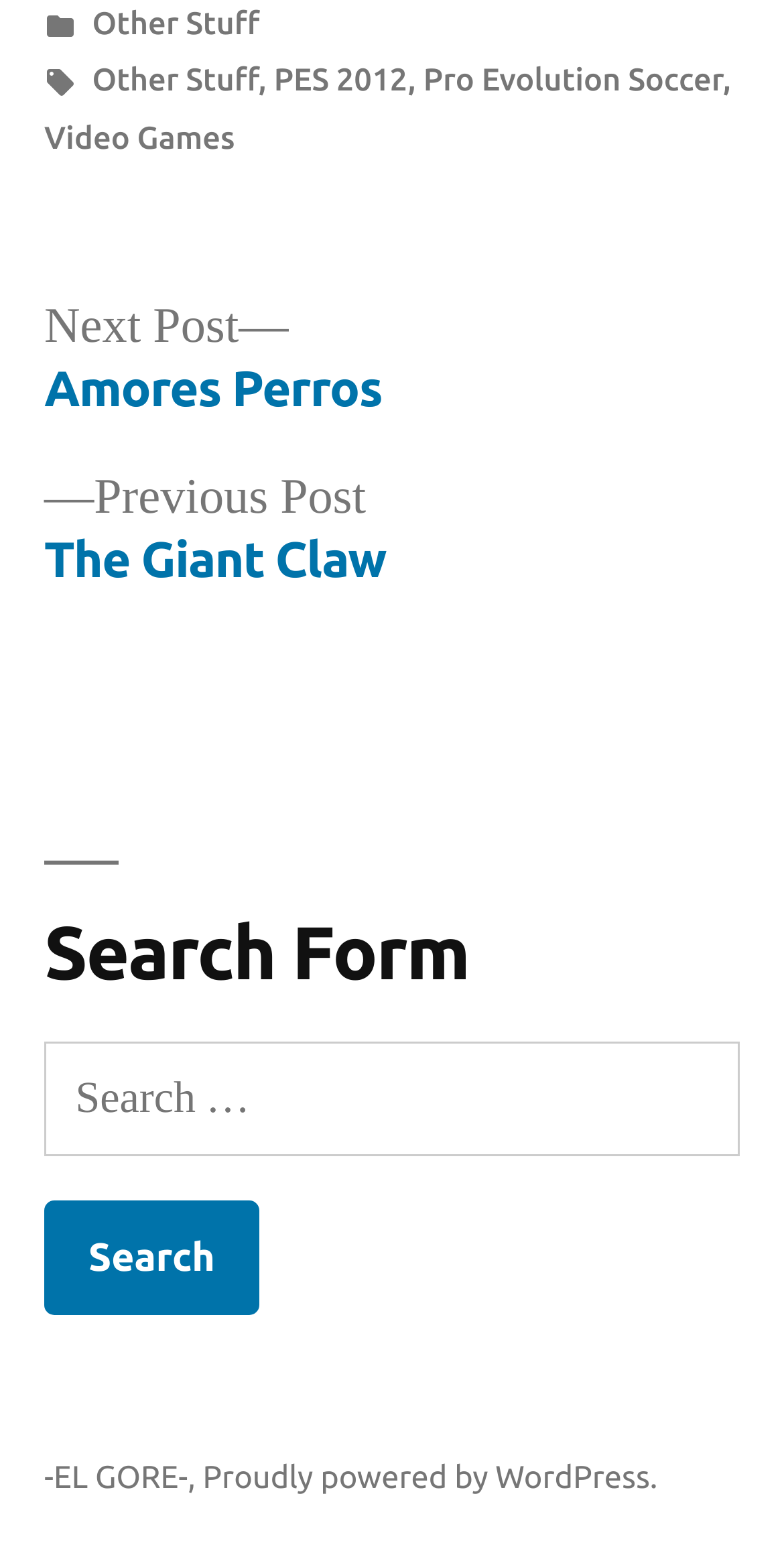Give a short answer to this question using one word or a phrase:
What is the name of the website?

EL GORE